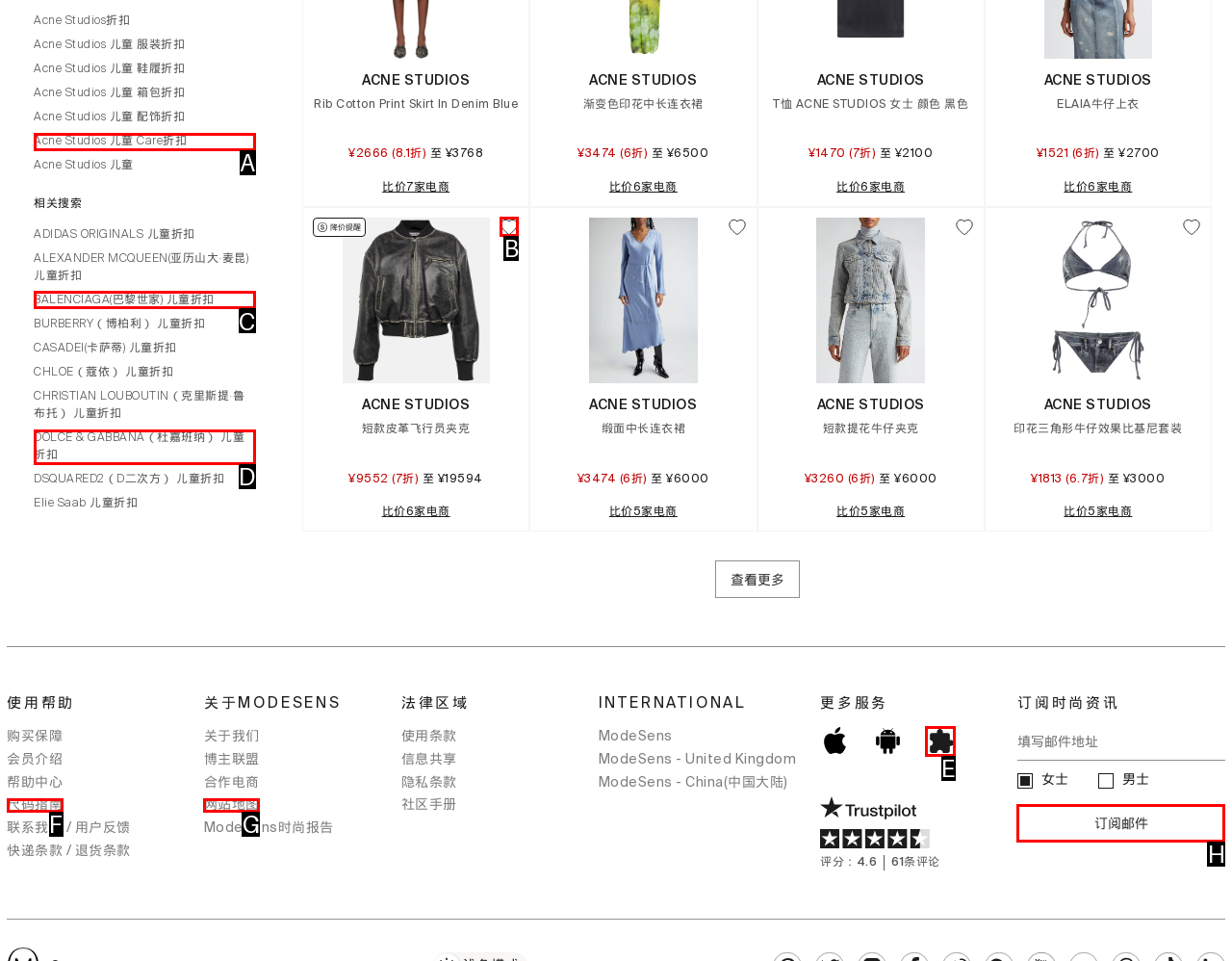Determine the appropriate lettered choice for the task: add Acne Studios Fluid Long Sleeve Dress Dusty Blue 36 to favorites. Reply with the correct letter.

B